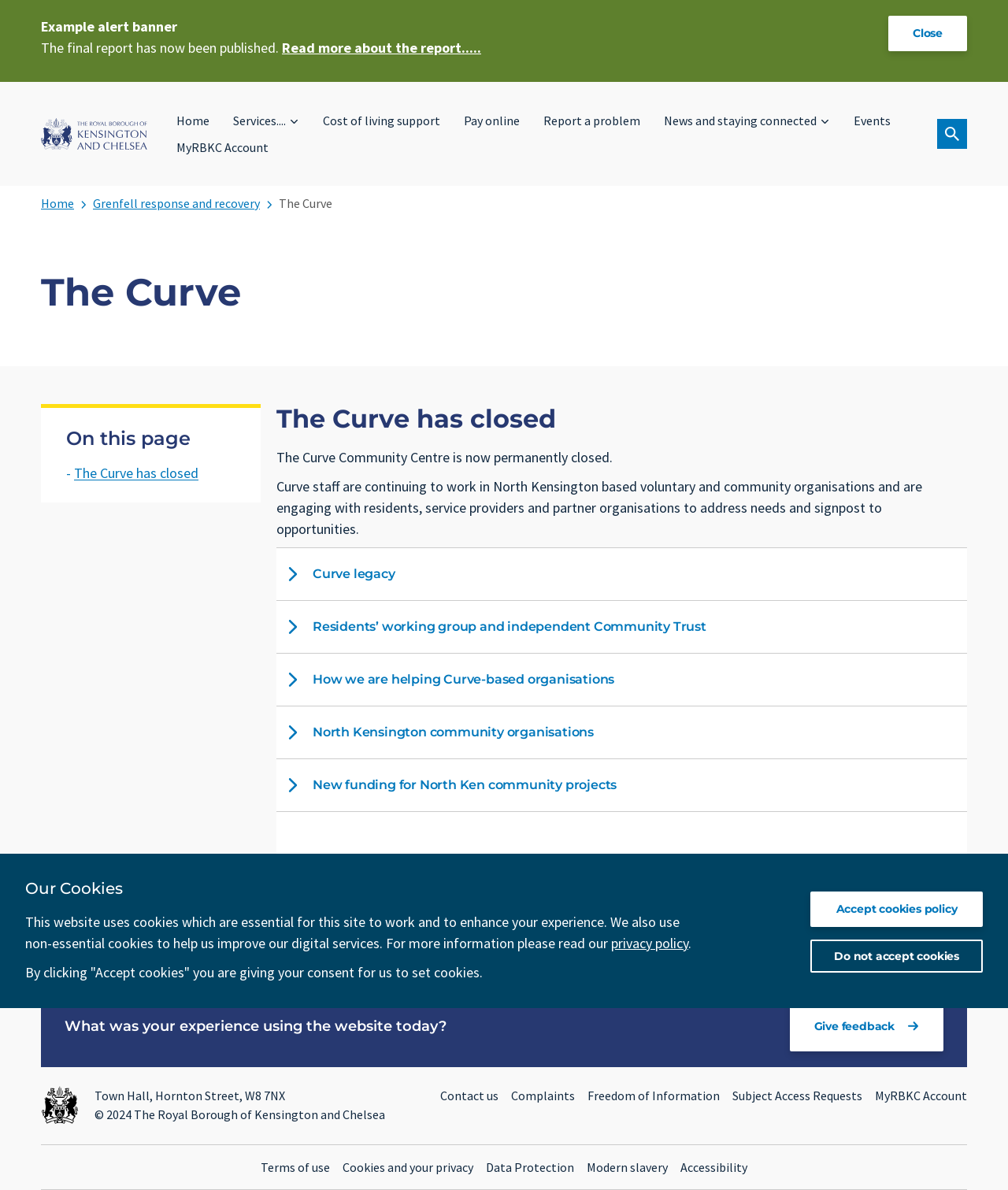Using the description "Read more about the report.....", locate and provide the bounding box of the UI element.

[0.28, 0.032, 0.477, 0.048]